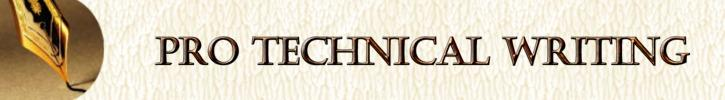Please provide a brief answer to the question using only one word or phrase: 
What does the font style convey?

Professionalism and expertise